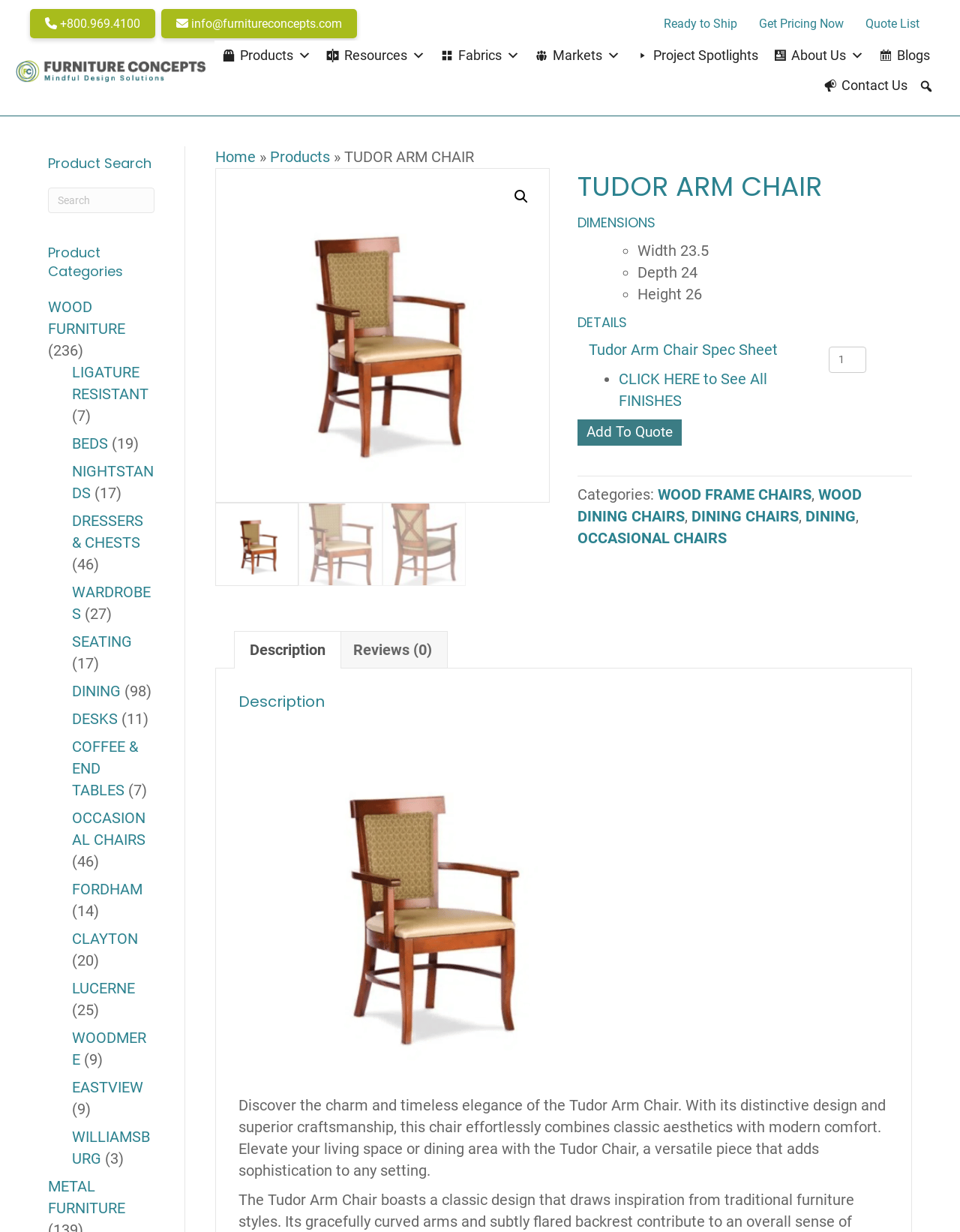Generate an in-depth caption that captures all aspects of the webpage.

The webpage is about the Tudor Arm Chair for sale, with a focus on its dimensions, finishes, and details. At the top, there is a navigation menu with links to "Ready to Ship", "Get Pricing Now", "Quote List", and other options. Below this, there is a logo and a search bar.

The main content of the page is divided into sections. The first section displays a large image of the Tudor Arm Chair, accompanied by a heading with the product name and a brief description. Below this, there are three smaller images of the chair from different angles.

The next section provides details about the chair's dimensions, including width, depth, and height. This is followed by a section on finishes, with a link to "See All FINISHES". There is also a section on product quantity, with a spin button to select the desired quantity.

The page also features a section on categories, with links to related categories such as "WOOD FRAME CHAIRS", "WOOD DINING CHAIRS", and "DINING CHAIRS". Below this, there is a tab list with options to view the product description, reviews, and other information.

The description section provides a detailed text about the Tudor Arm Chair, highlighting its classic design, superior craftsmanship, and comfort. There is also an image of the chair in this section.

On the right side of the page, there is a complementary section with a search bar and links to product categories, including "WOOD FURNITURE", "LIGATURE RESISTANT", and others. Each category has a number in parentheses, indicating the number of products in that category.